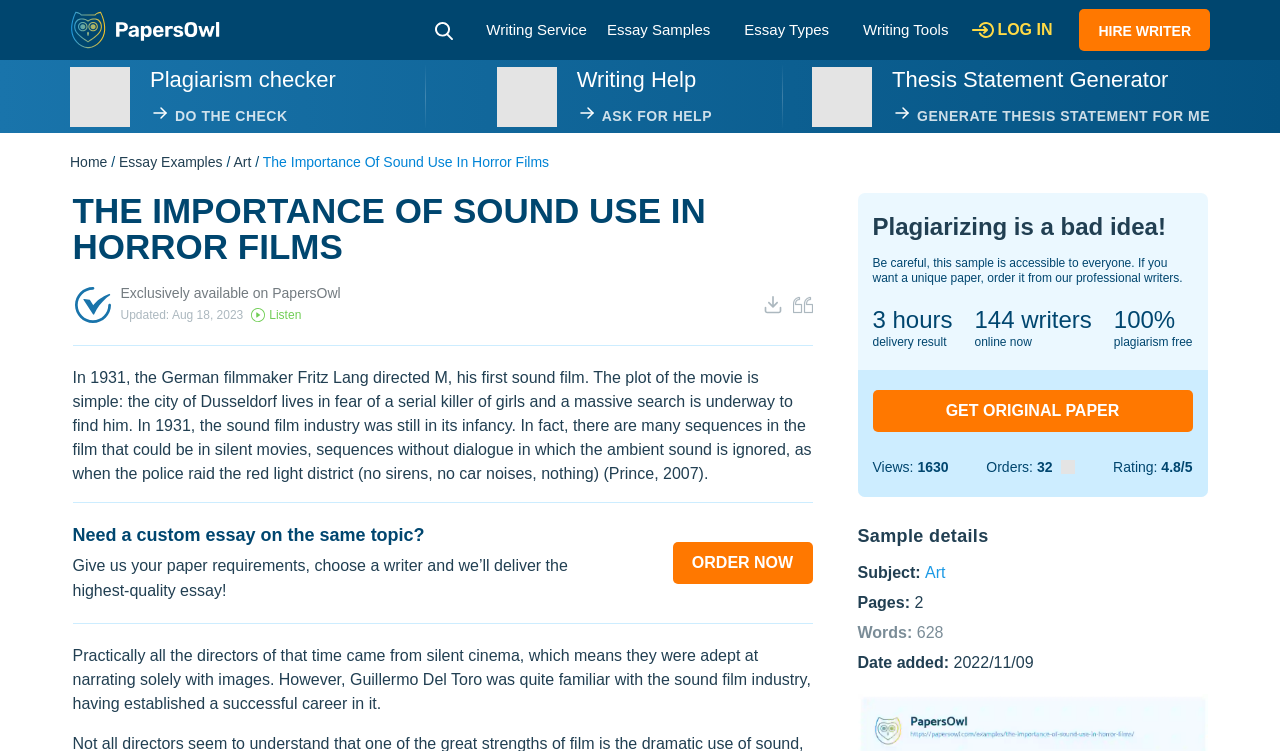Using the webpage screenshot and the element description Words: 628, determine the bounding box coordinates. Specify the coordinates in the format (top-left x, top-left y, bottom-right x, bottom-right y) with values ranging from 0 to 1.

[0.67, 0.83, 0.737, 0.853]